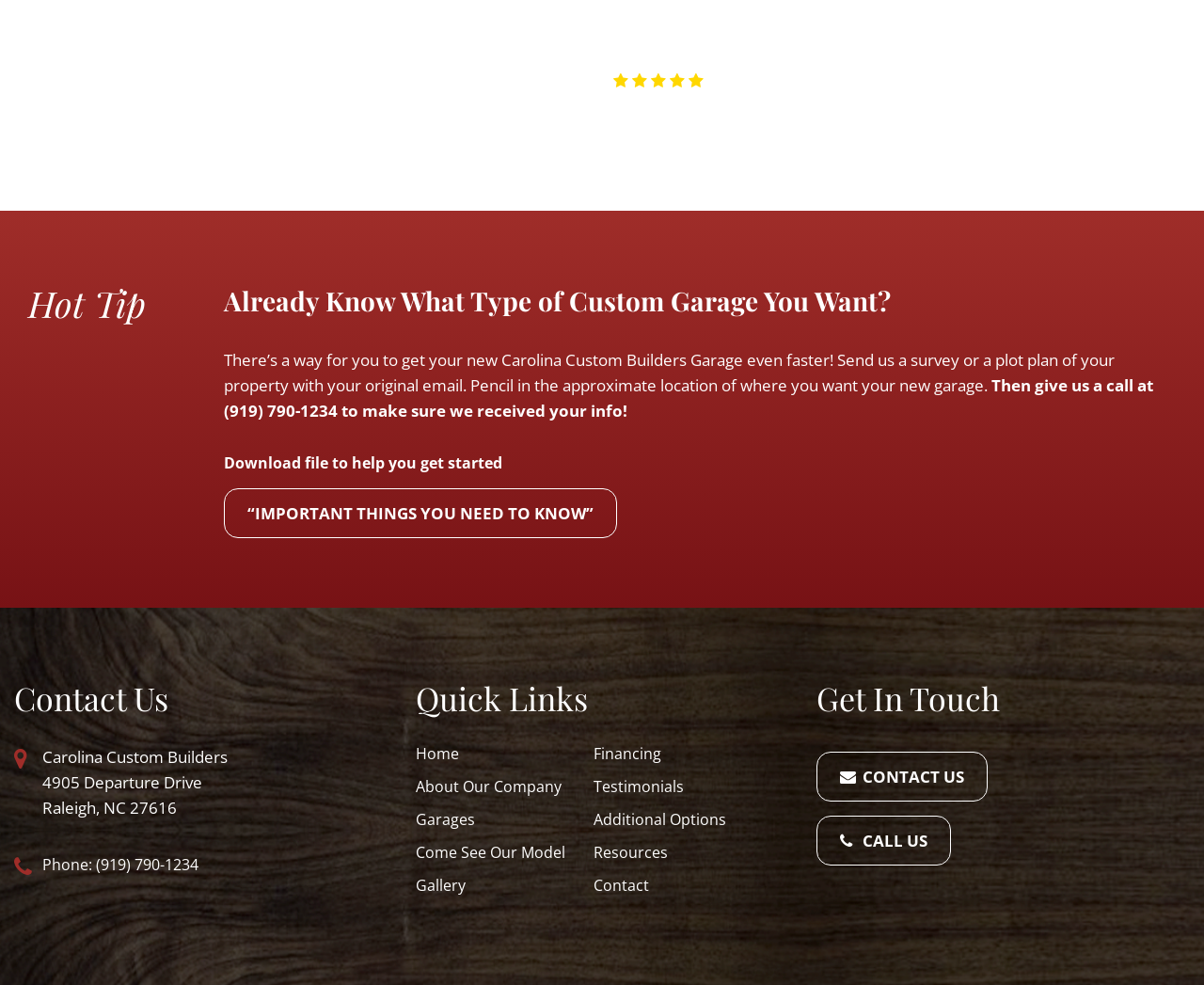Using the element description: "About Our Company", determine the bounding box coordinates for the specified UI element. The coordinates should be four float numbers between 0 and 1, [left, top, right, bottom].

[0.345, 0.782, 0.476, 0.816]